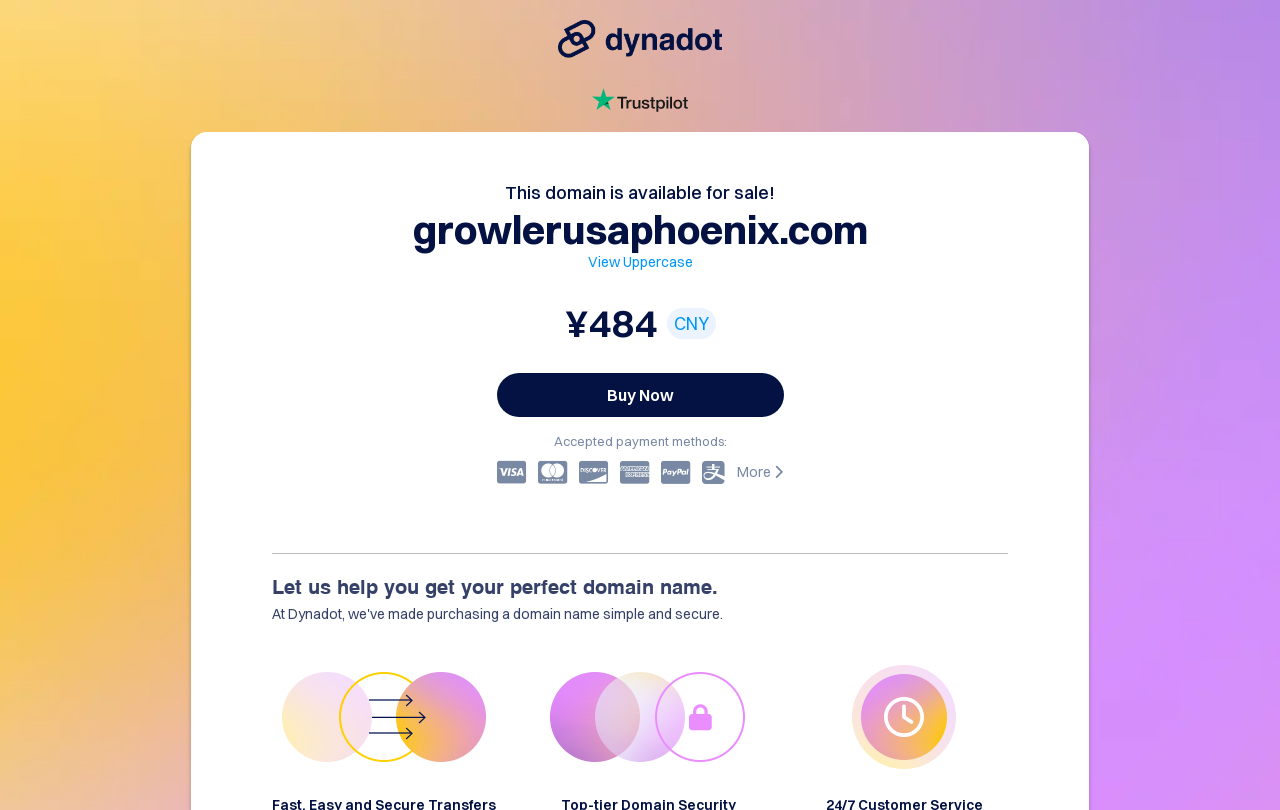Provide an in-depth description of the elements and layout of the webpage.

The webpage is about a domain name, growlerusaphoenix.com, that is available for sale. At the top, there is a link. Below it, there is an iframe displaying customer reviews powered by Trustpilot. 

To the right of the iframe, a heading announces that the domain is available for sale, with the domain name written in full. 

Below the heading, there are several elements aligned horizontally. On the left, there is a static text "View Uppercase". Next to it, there is a price tag of ¥484 in CNY currency. 

To the right of the price tag, a "Buy Now" button is prominently displayed. Below the button, a static text lists the accepted payment methods. 

On the right side of the payment methods text, there is a link with a dropdown arrow icon, labeled "More". 

At the bottom of the page, a static text provides a helpful message, offering assistance in finding the perfect domain name.